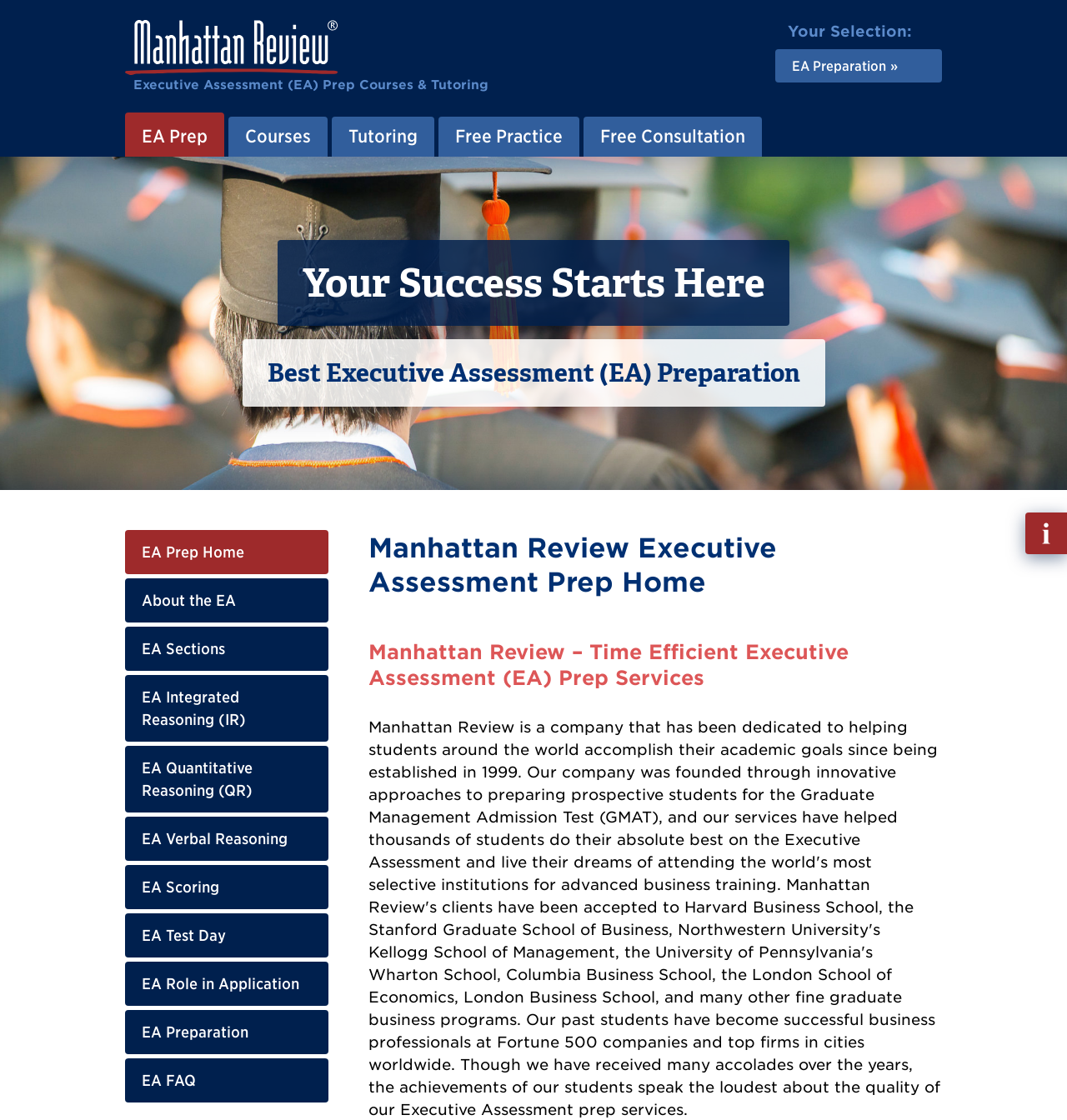Identify the bounding box coordinates of the area you need to click to perform the following instruction: "Learn about EA Preparation".

[0.117, 0.901, 0.308, 0.941]